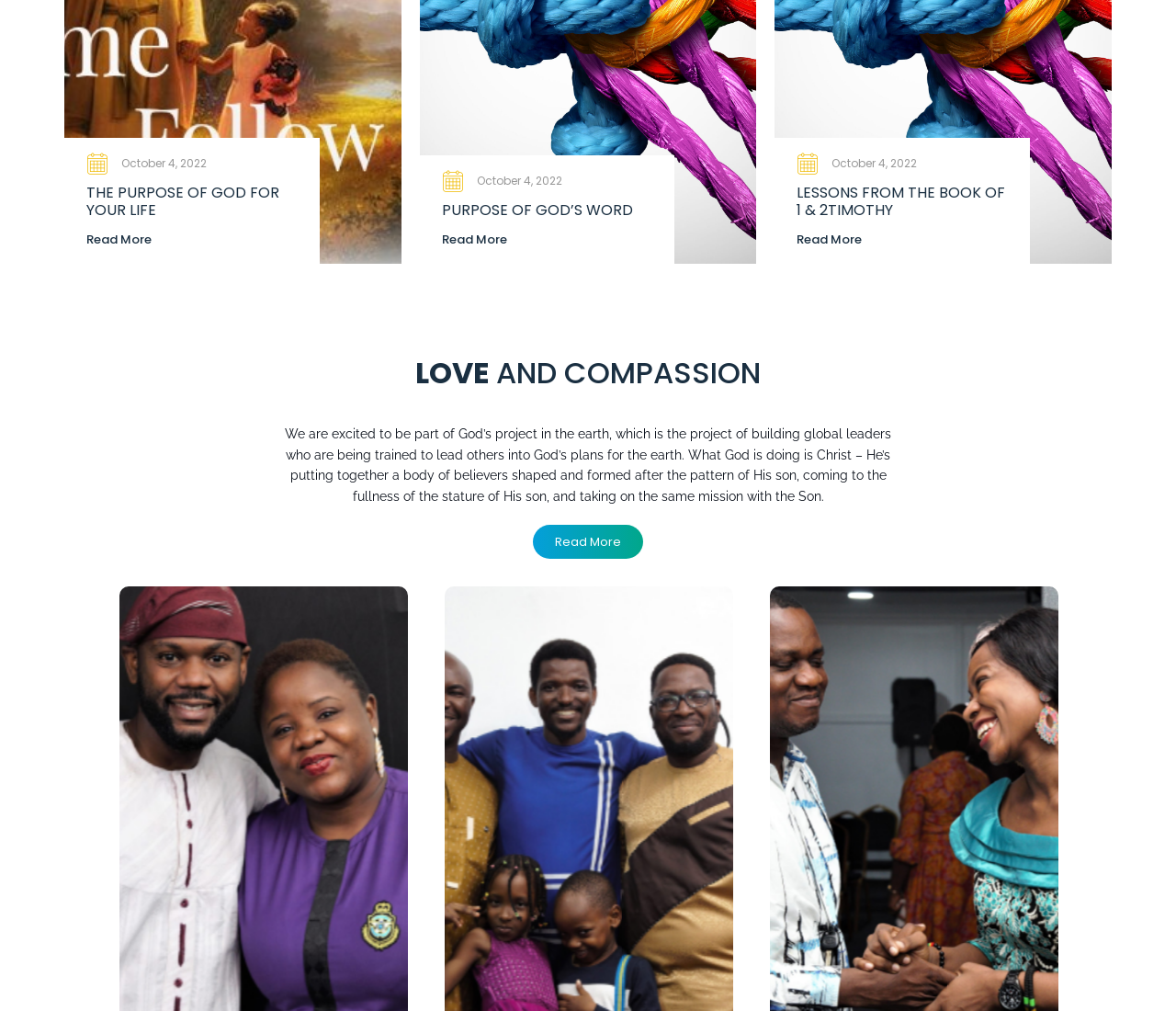Locate the bounding box coordinates of the clickable area needed to fulfill the instruction: "Explore LESSONS FROM THE BOOK OF 1 & 2TIMOTHY".

[0.678, 0.18, 0.855, 0.219]